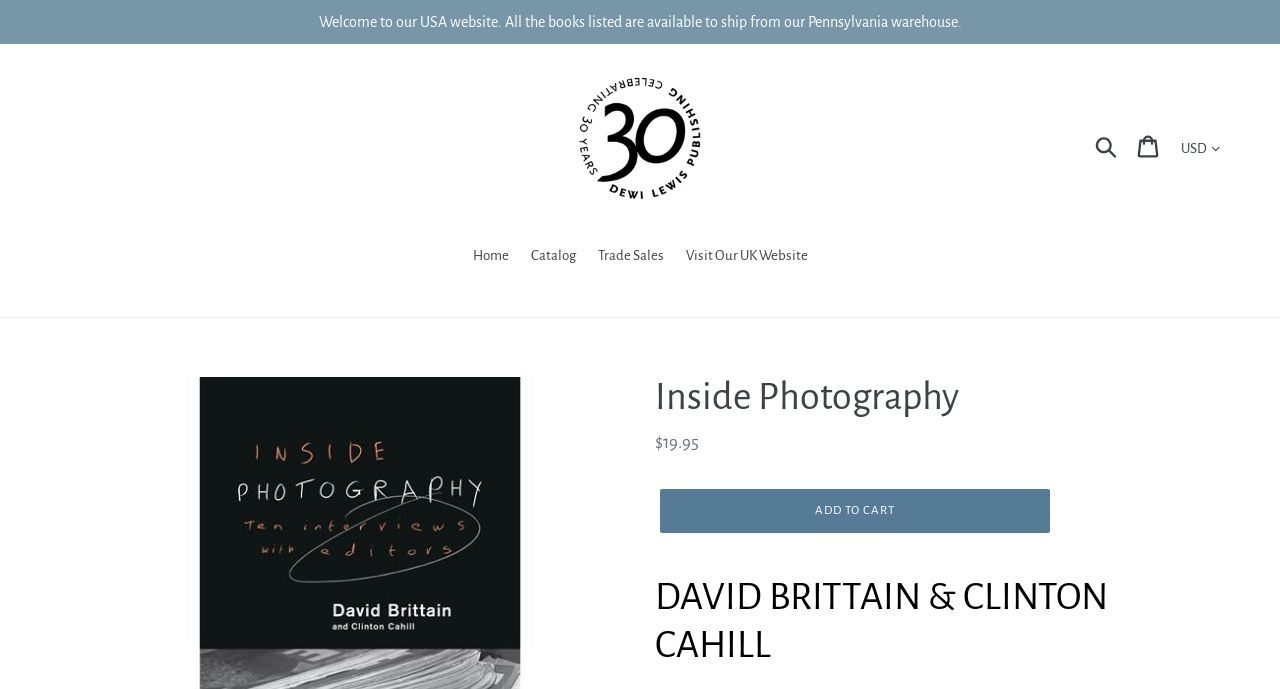Create an elaborate caption for the webpage.

The webpage is about a book titled "Inside Photography: Ten Interviews with Editors" by David Brittain and Clinton Cahill. At the top, there is a welcome message stating that the website is based in the USA and all books are available to ship from their Pennsylvania warehouse. 

Below the welcome message, there is a layout table with several elements. On the left side, there is a link to the website's homepage, "DEWILEWIS-USA", accompanied by an image. On the right side, there are links to "Search", "Cart", and a dropdown menu to select the currency. 

Underneath the layout table, there are navigation links to "Home", "Catalog", "Trade Sales", and "Visit Our UK Website". The main content of the webpage is focused on the book, with a heading "Inside Photography" followed by a description list detailing the book's price, which is $19.95. 

There is an "ADD TO CART" button below the price information. Further down, there is a heading with the authors' names, "DAVID BRITTAIN & CLINTON CAHILL".